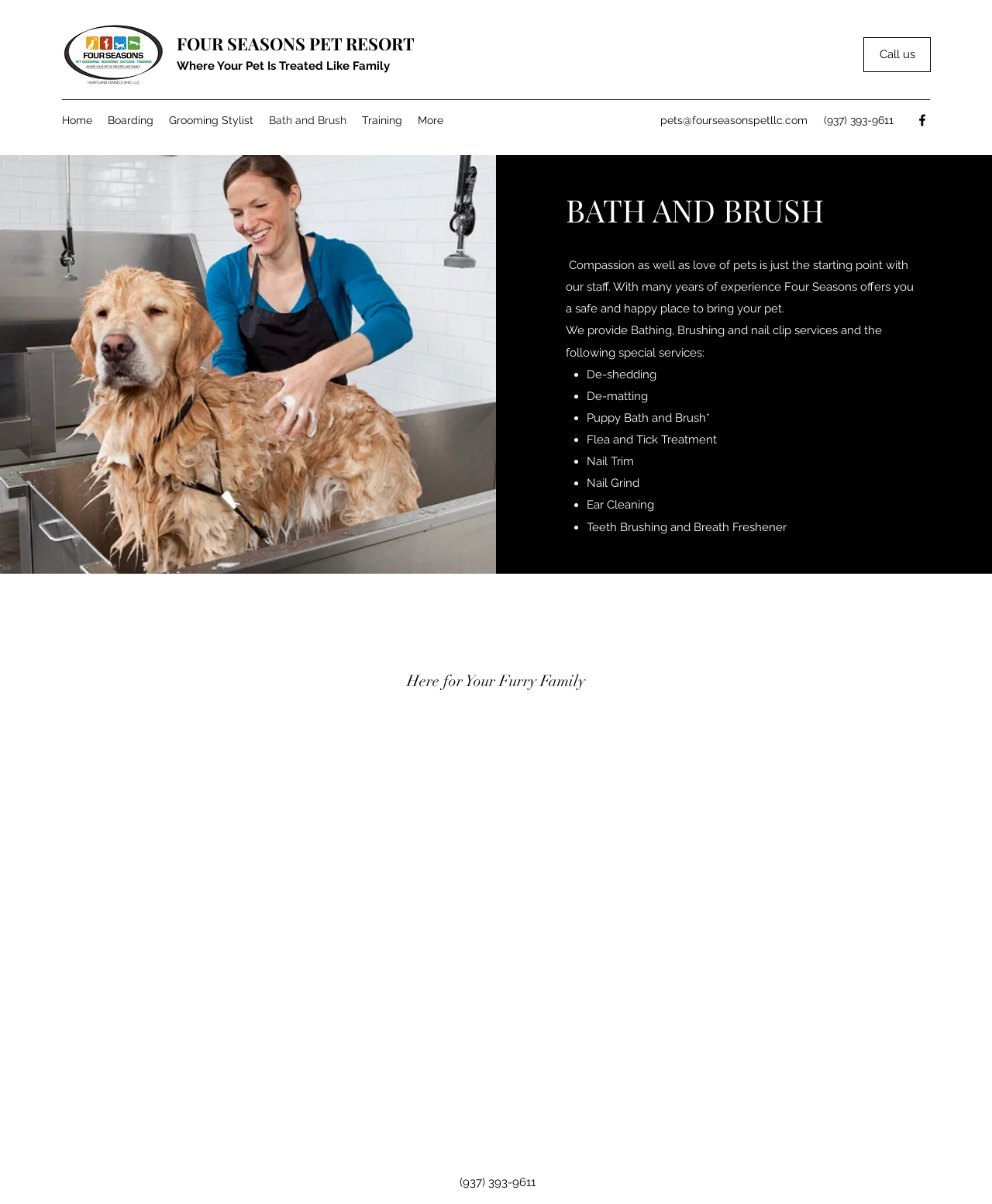What services are offered by Four Seasons Pet Resort?
Analyze the image and provide a thorough answer to the question.

I found the services offered by Four Seasons Pet Resort by reading the static text element that starts with 'We provide Bathing, Brushing and nail clip services and the following special services:' and then listing the subsequent bullet points.